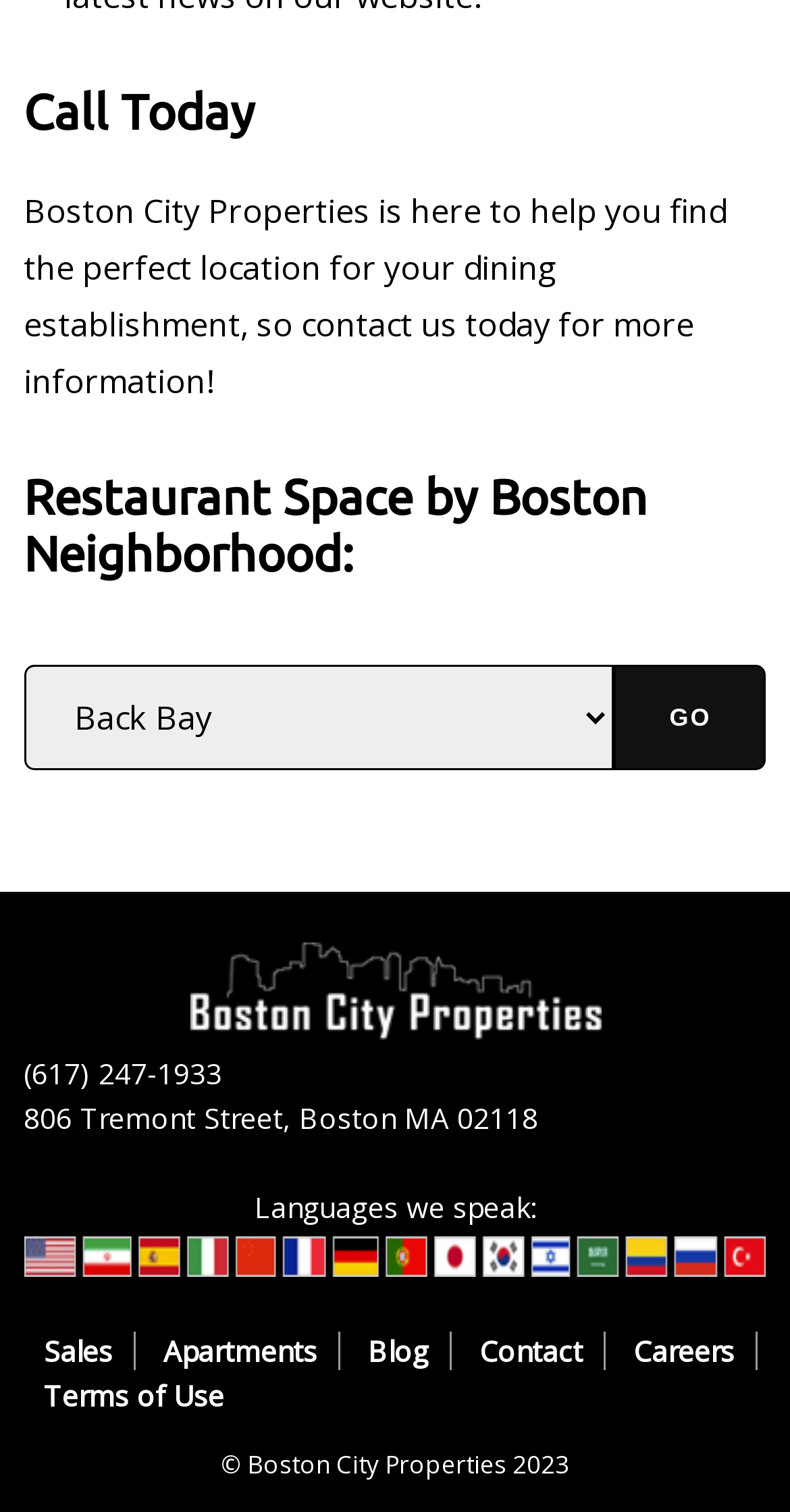Reply to the question with a single word or phrase:
What is the phone number?

(617) 247-1933